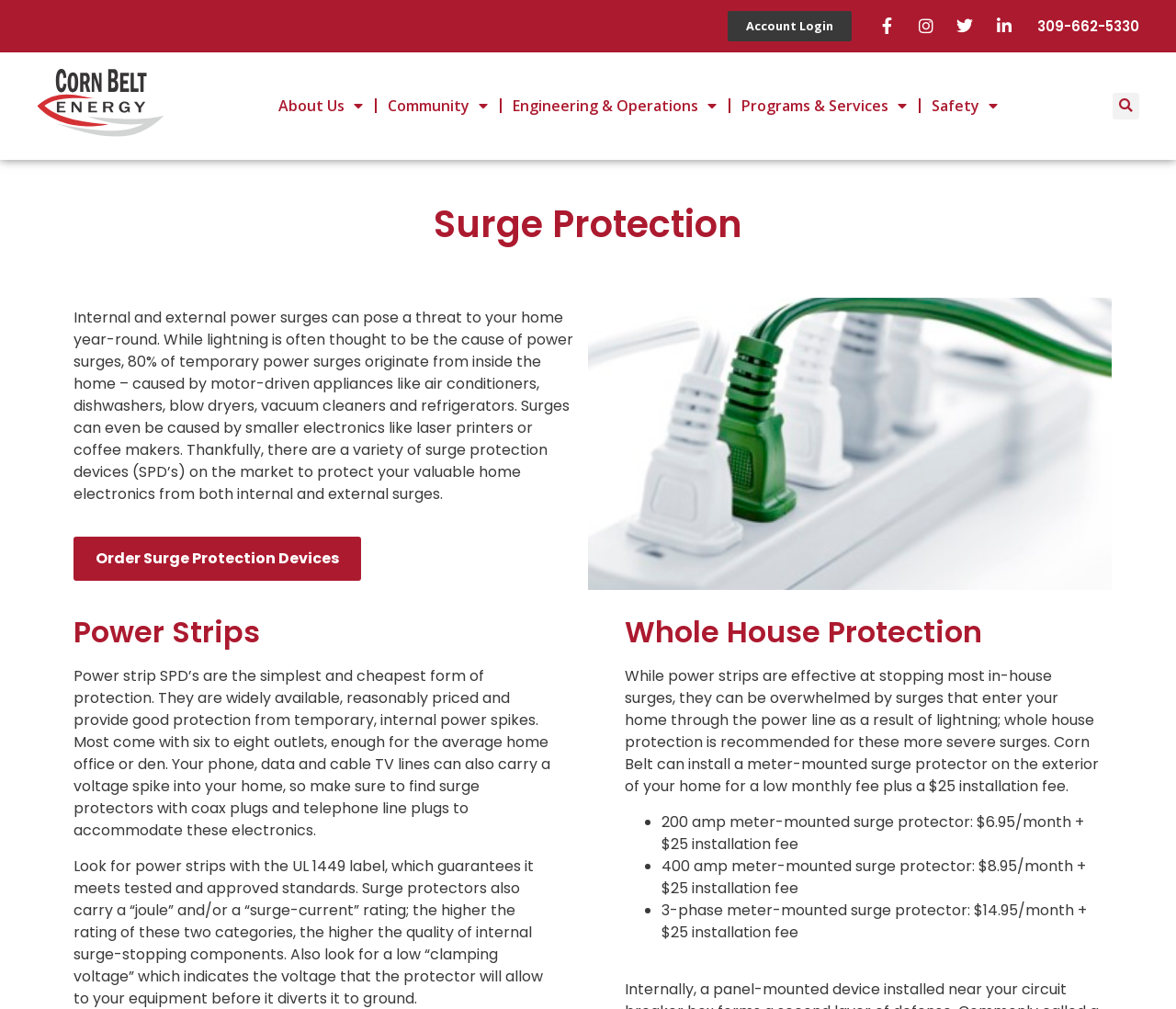Locate the bounding box coordinates of the clickable area to execute the instruction: "View details about 200 amp meter-mounted surge protector". Provide the coordinates as four float numbers between 0 and 1, represented as [left, top, right, bottom].

[0.562, 0.804, 0.922, 0.847]